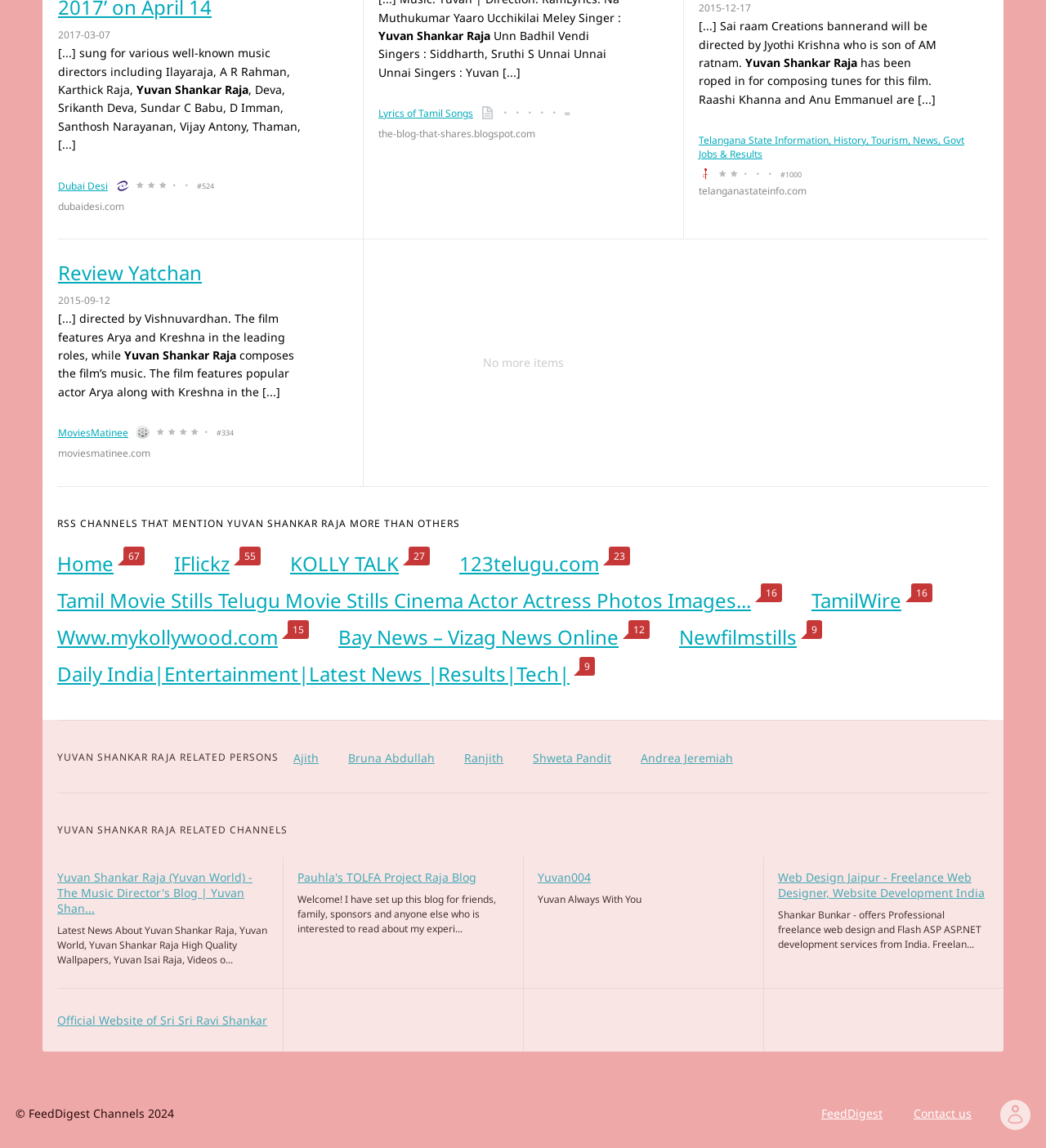Please identify the bounding box coordinates of the area that needs to be clicked to follow this instruction: "Check the news from 'Bay News – Vizag News Online'".

[0.323, 0.543, 0.591, 0.567]